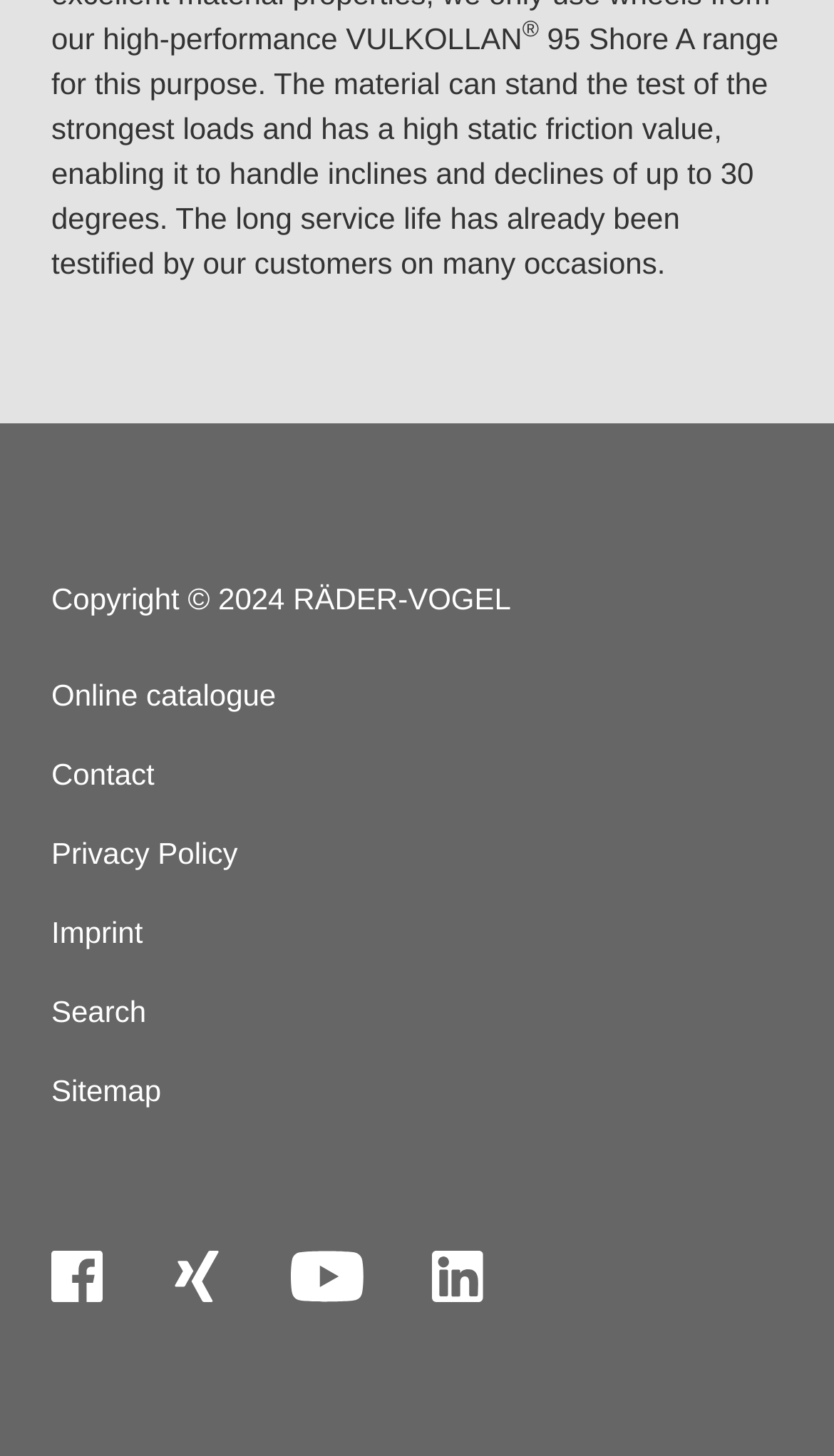Please reply to the following question using a single word or phrase: 
What is the copyright year?

2024